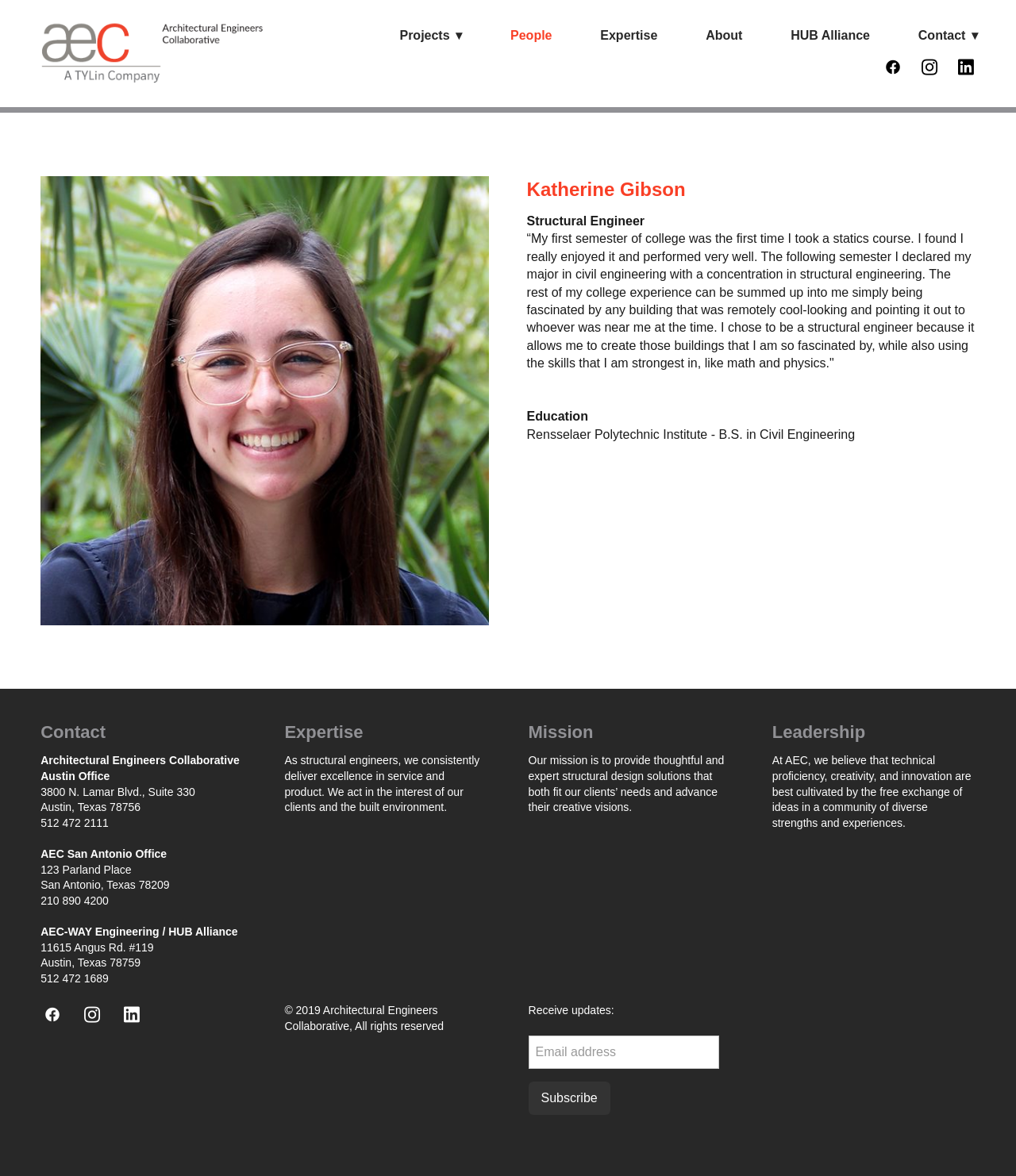Articulate a complete and detailed caption of the webpage elements.

This webpage is about Katherine Gibson, a structural engineer at Architectural Engineers Collaborative (AEC). At the top, there is a navigation menu with links to "Projects", "People", "Expertise", "About", and "HUB Alliance". Below the menu, there is a section with a heading "Architectural Engineers Collaborative" and an image of the company's logo. 

On the left side of the page, there is a large image of Katherine Gibson, and below it, her name and title "Structural Engineer" are displayed. A quote from Katherine Gibson is presented, describing her fascination with buildings and her decision to become a structural engineer. 

Below the quote, there is a section about Katherine Gibson's education, listing her degree from Rensselaer Polytechnic Institute. 

On the right side of the page, there is a section with contact information, including addresses and phone numbers for the Austin and San Antonio offices of AEC. 

Further down the page, there are three sections with headings "Expertise", "Mission", and "Leadership", which describe the company's values and goals. 

At the bottom of the page, there are links to AEC's social media profiles, a copyright notice, and a newsletter subscription form.